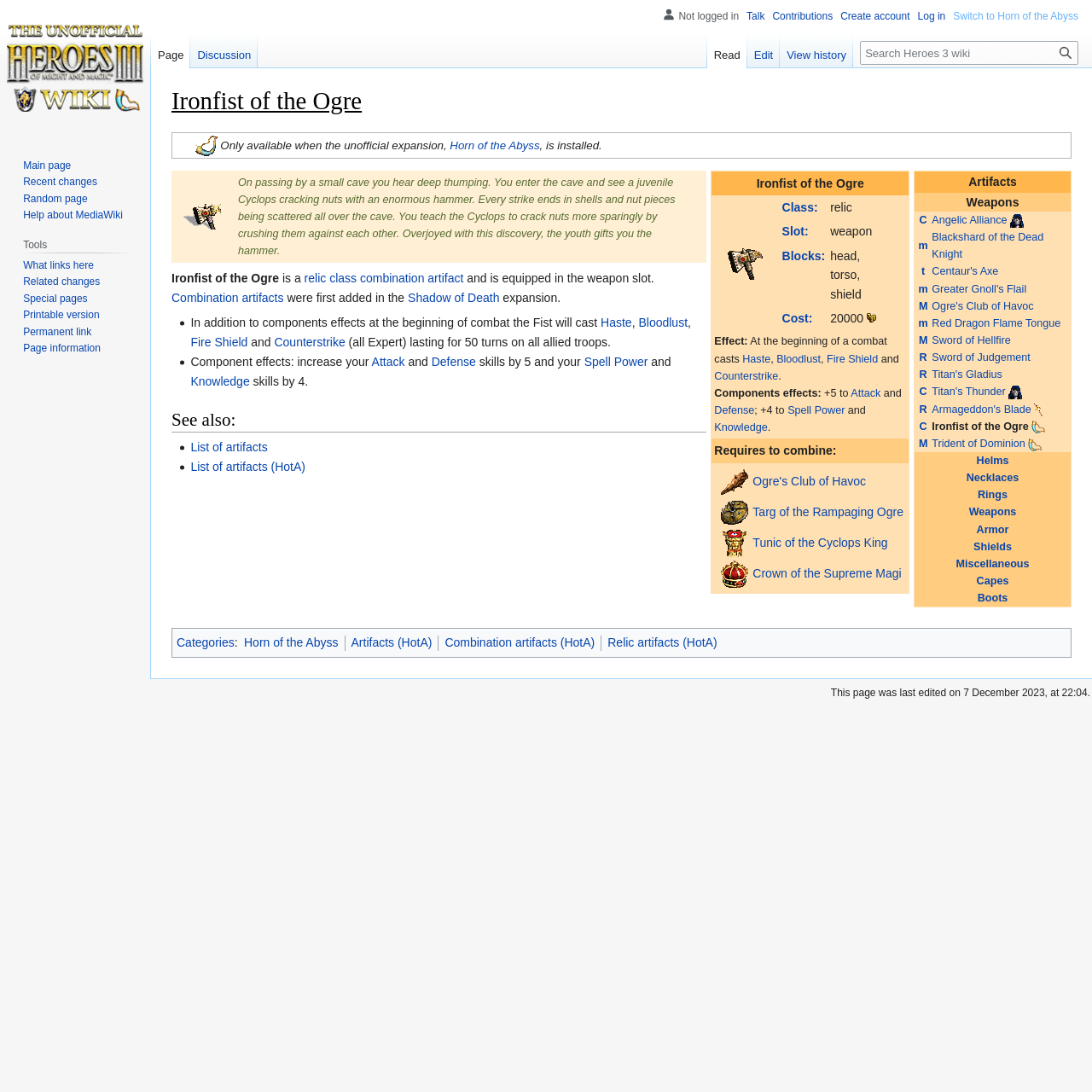Please determine the bounding box coordinates for the UI element described as: "relic class".

[0.279, 0.249, 0.327, 0.261]